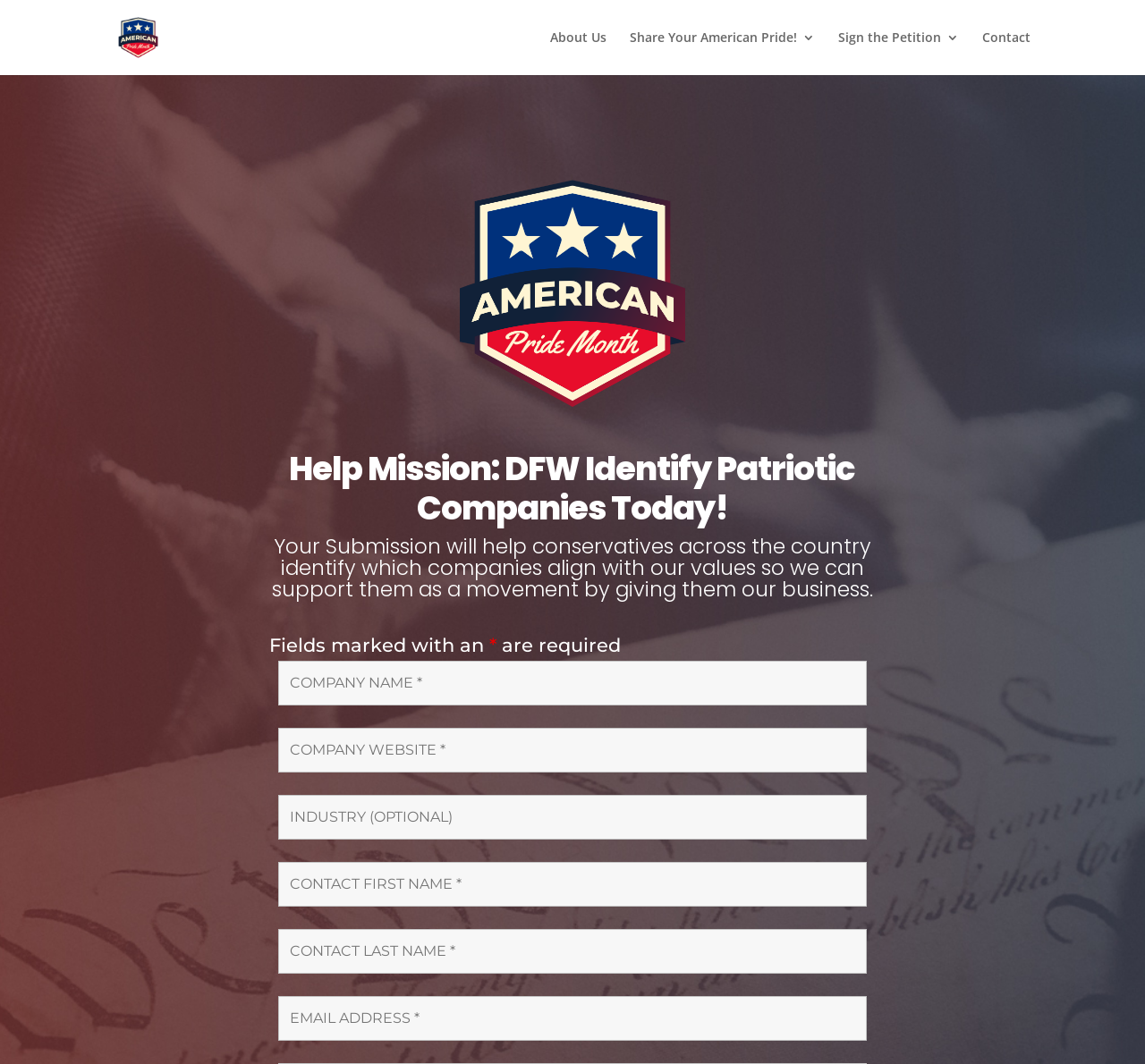Find the primary header on the webpage and provide its text.

Help Mission: DFW Identify Patriotic Companies Today!